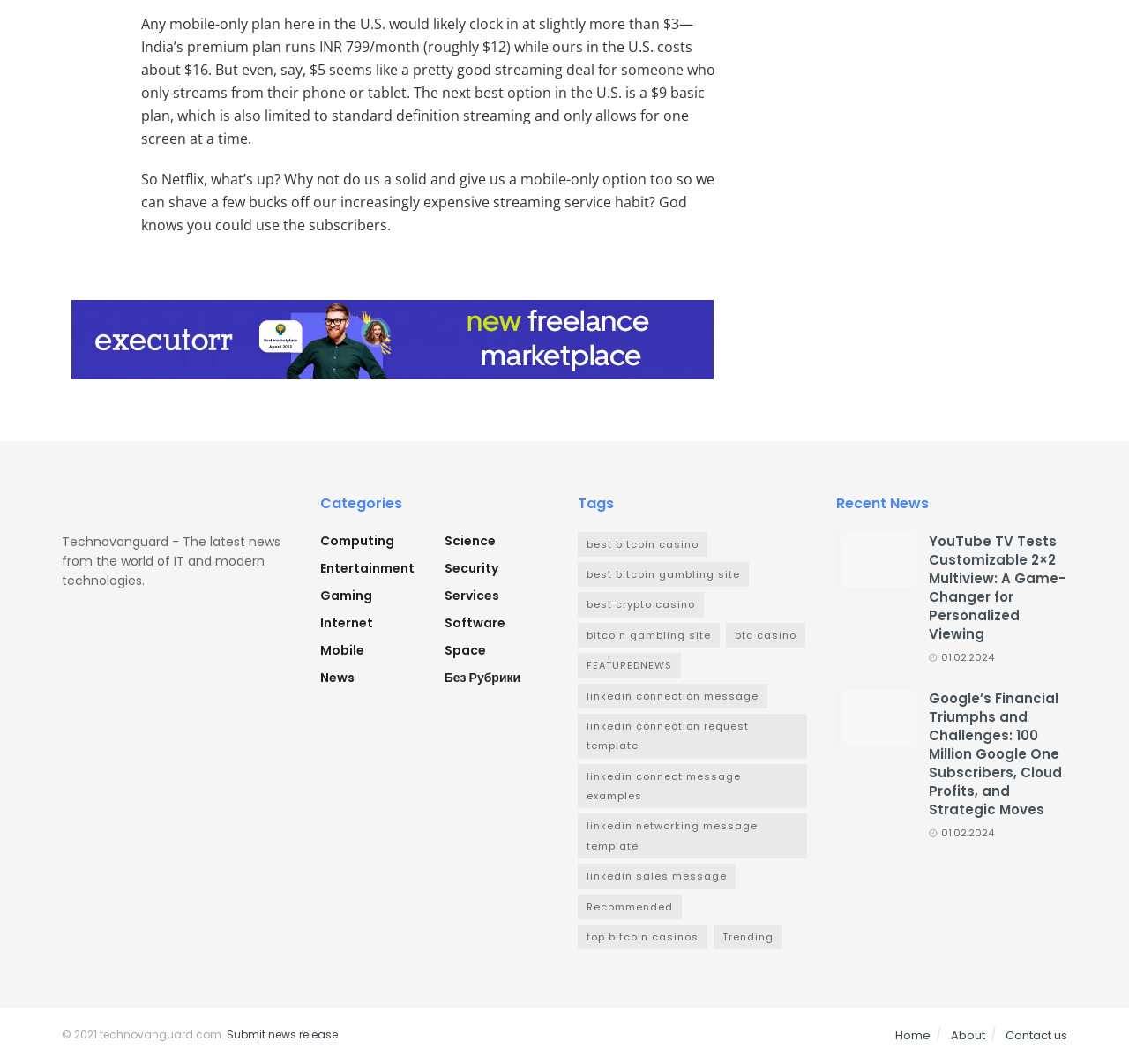Provide the bounding box coordinates for the UI element that is described by this text: "top bitcoin casinos". The coordinates should be in the form of four float numbers between 0 and 1: [left, top, right, bottom].

[0.512, 0.869, 0.627, 0.893]